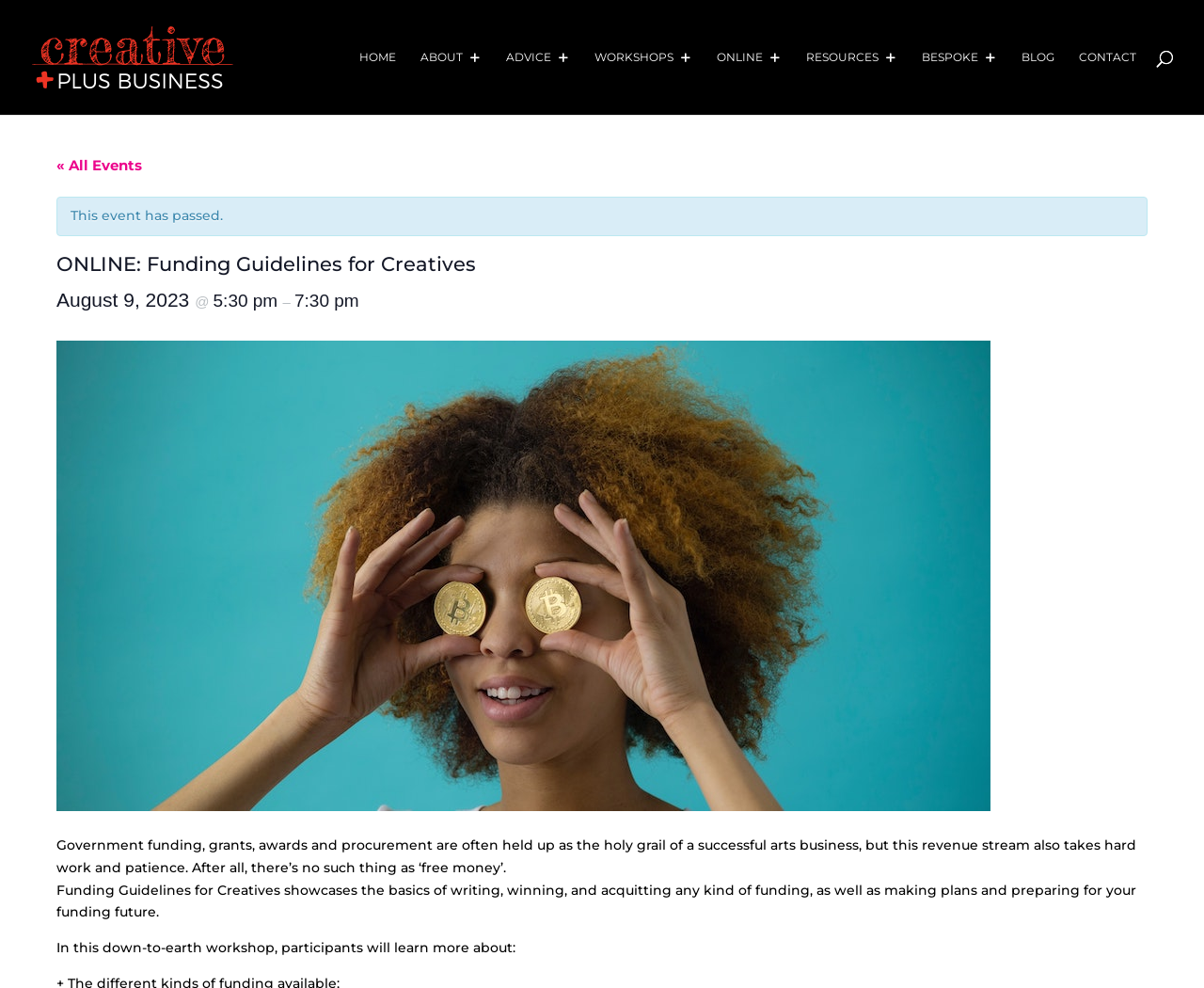Kindly determine the bounding box coordinates for the clickable area to achieve the given instruction: "read the blog".

[0.848, 0.051, 0.876, 0.116]